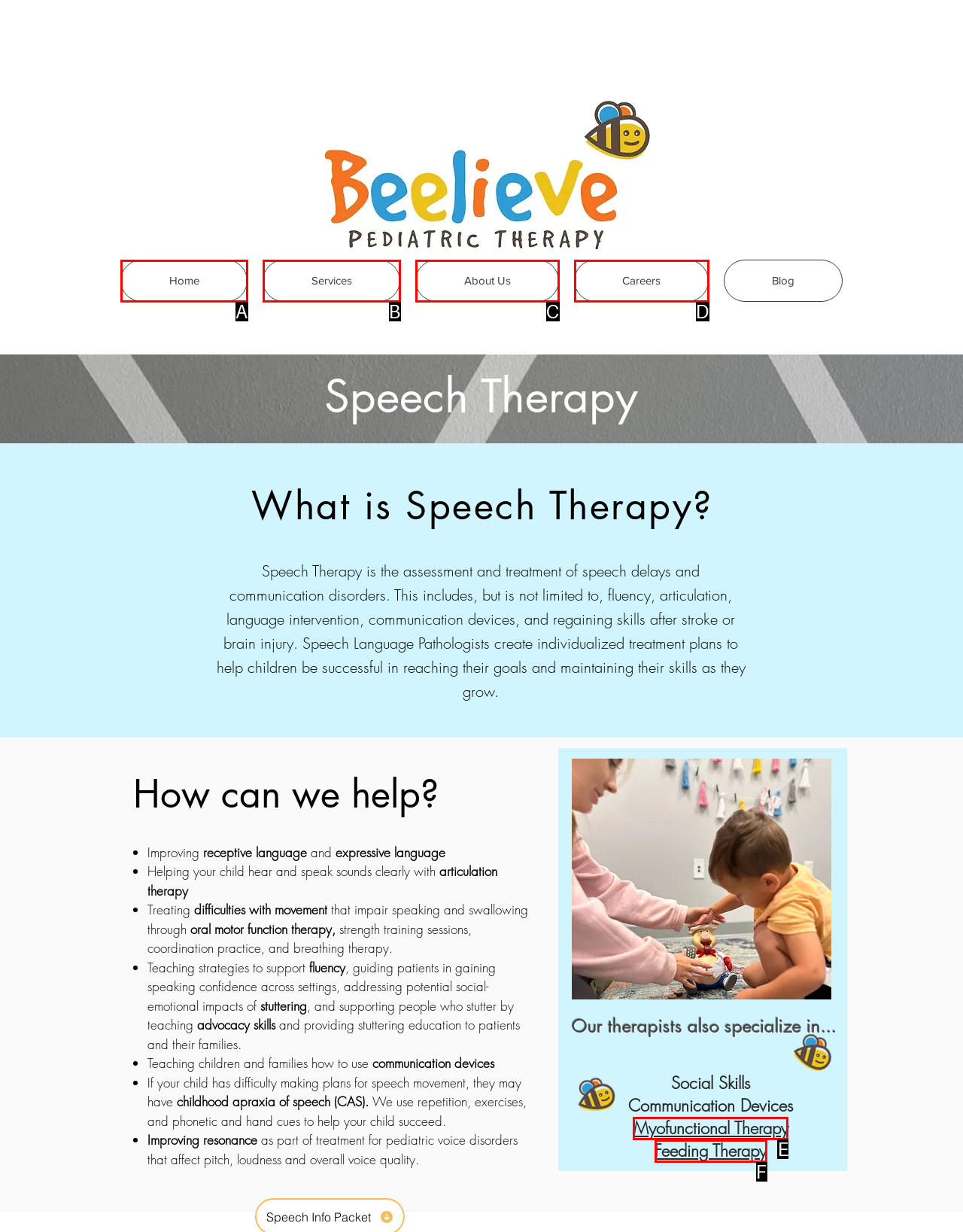Match the HTML element to the description: Myofunctional Therapy. Respond with the letter of the correct option directly.

E